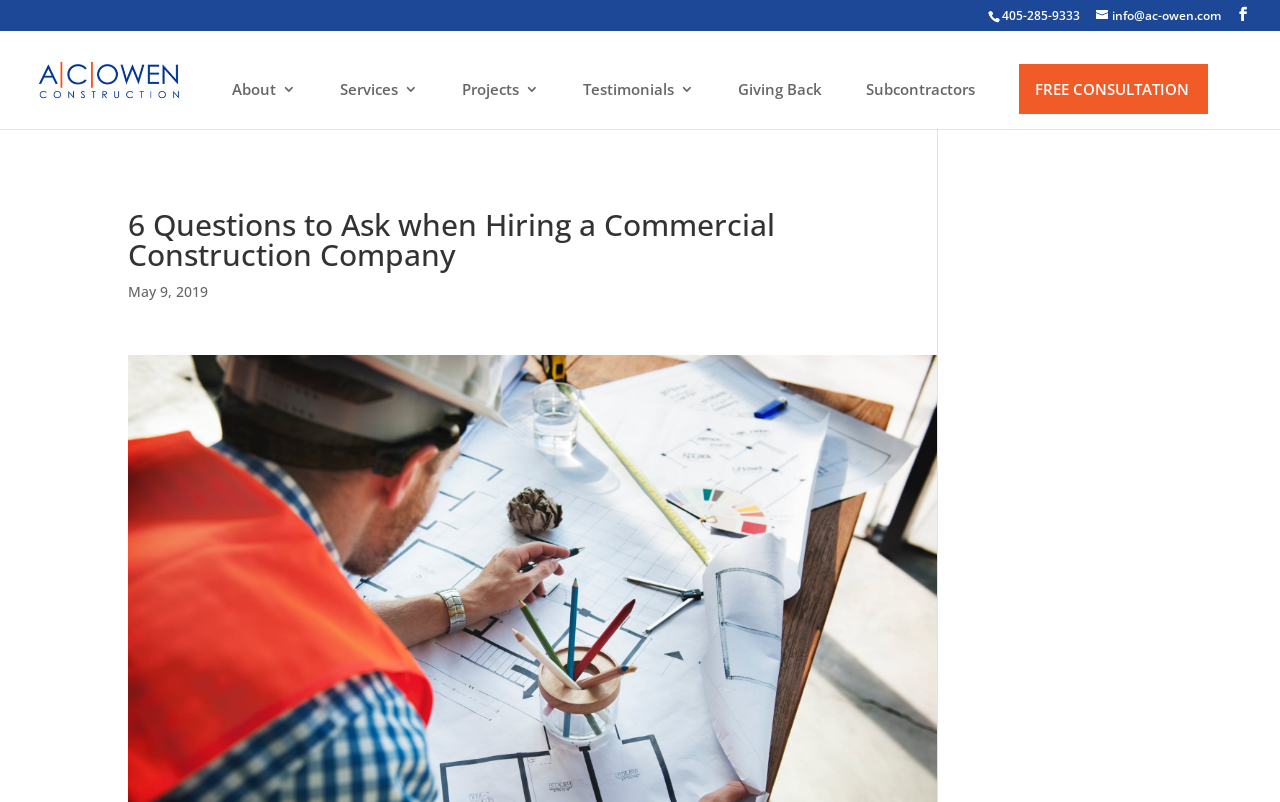Pinpoint the bounding box coordinates of the clickable area necessary to execute the following instruction: "Visit the About page". The coordinates should be given as four float numbers between 0 and 1, namely [left, top, right, bottom].

[0.181, 0.102, 0.231, 0.161]